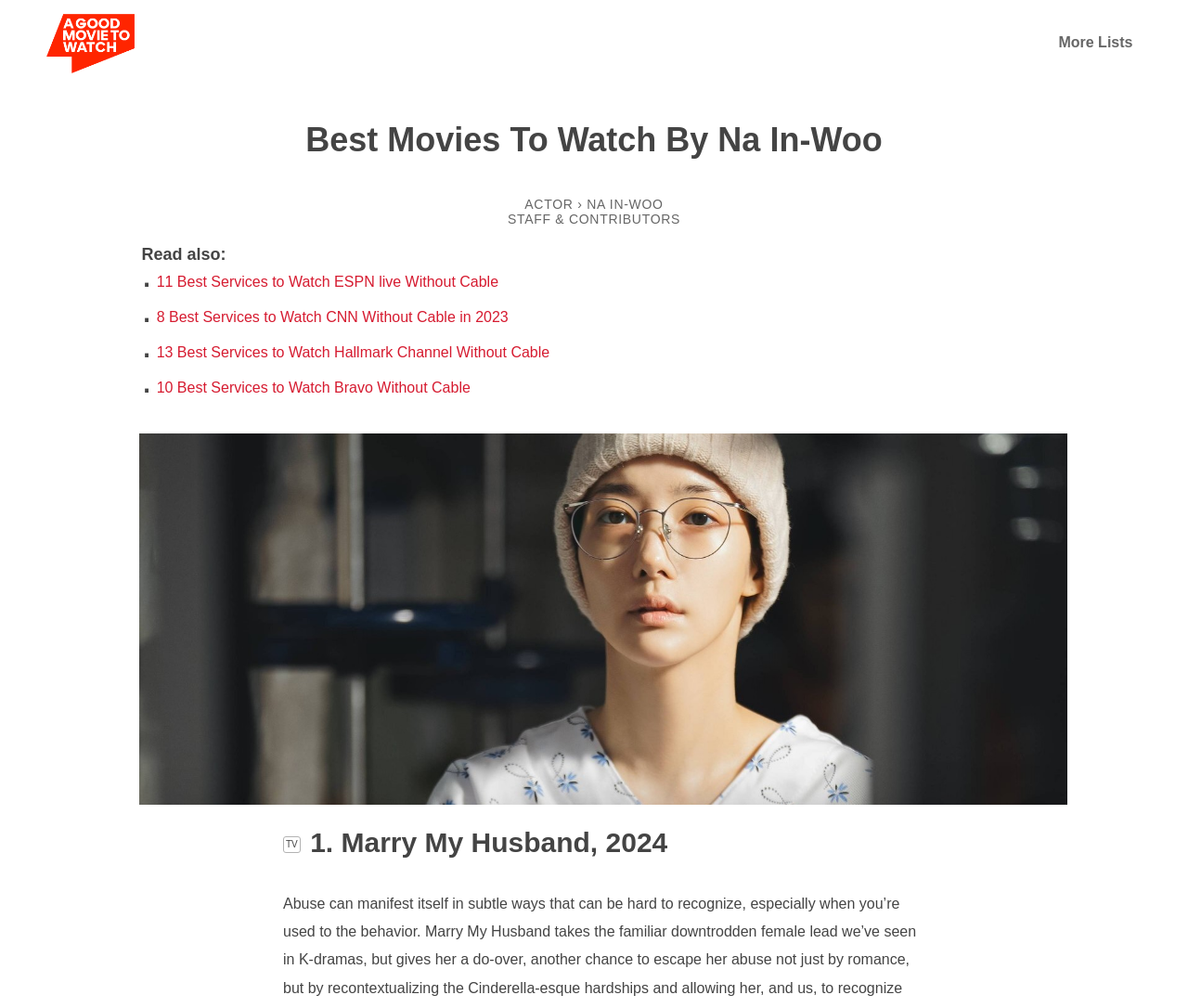Please specify the bounding box coordinates of the clickable region to carry out the following instruction: "Search for a product". The coordinates should be four float numbers between 0 and 1, in the format [left, top, right, bottom].

None